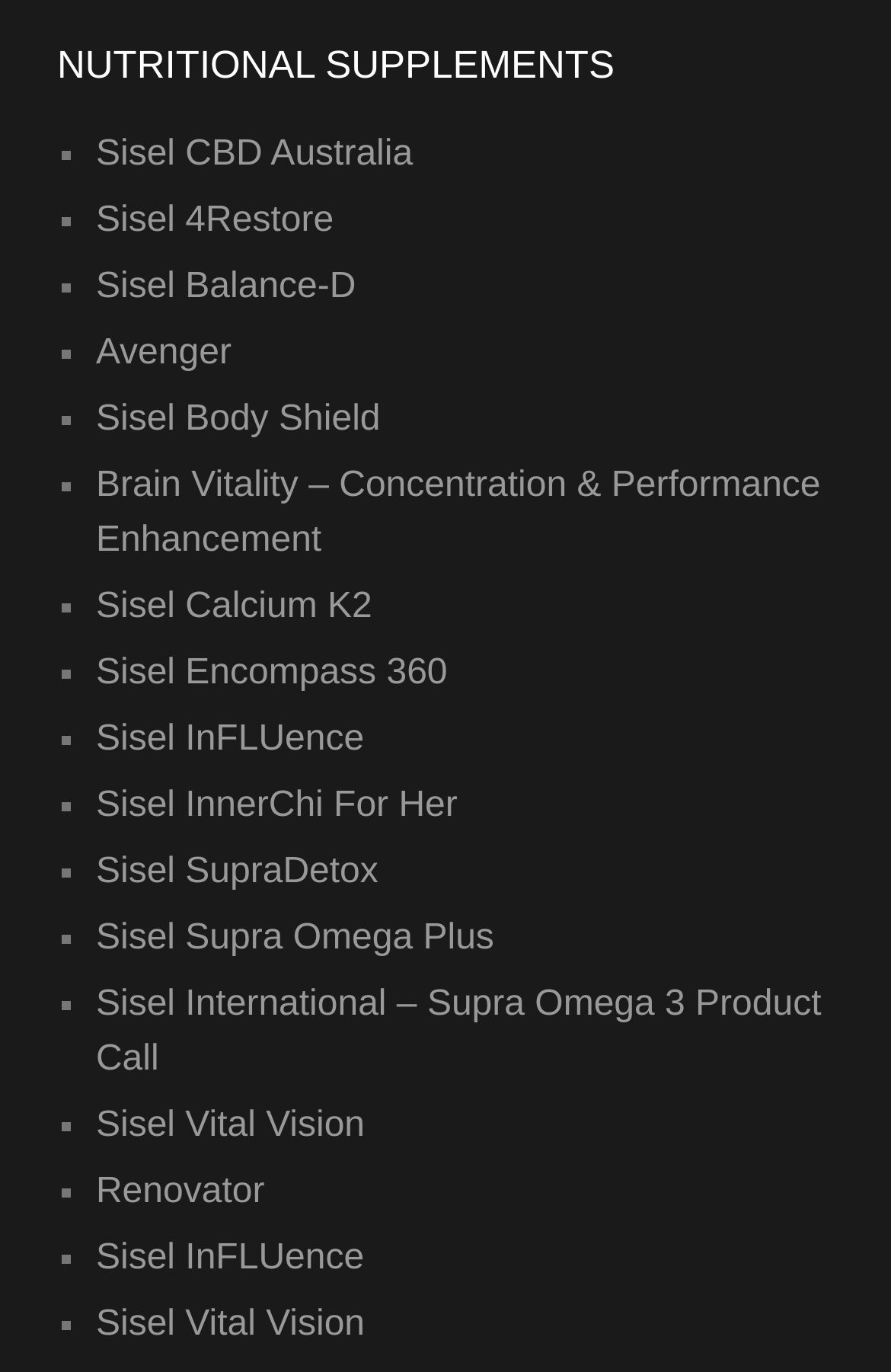How many products are listed on this webpage?
Using the image as a reference, answer with just one word or a short phrase.

20